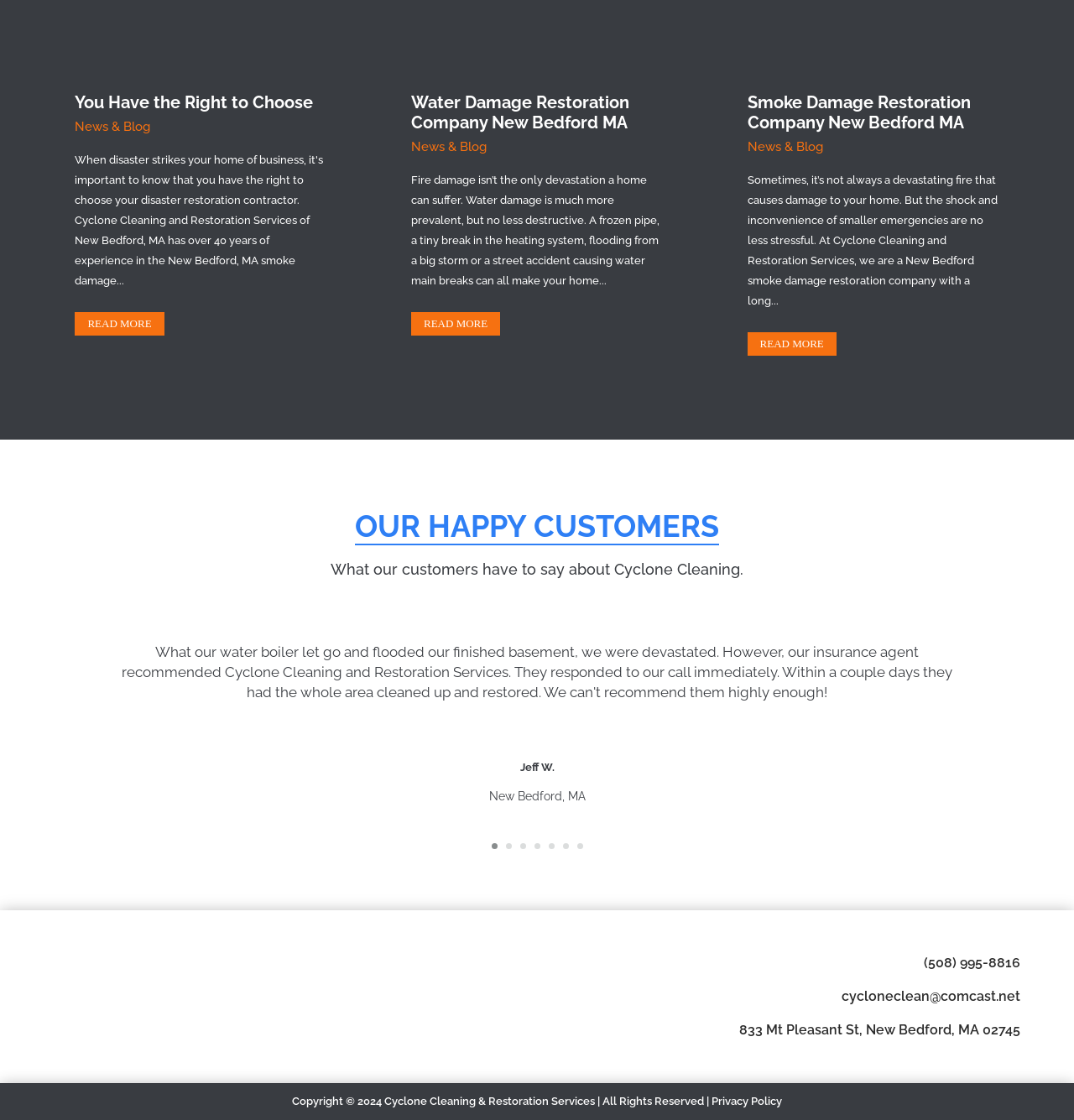Using the information shown in the image, answer the question with as much detail as possible: What is the phone number provided on the webpage?

I found the phone number by looking at the link elements on the webpage. The phone number is provided as a link element with the text '(508) 995-8816'.